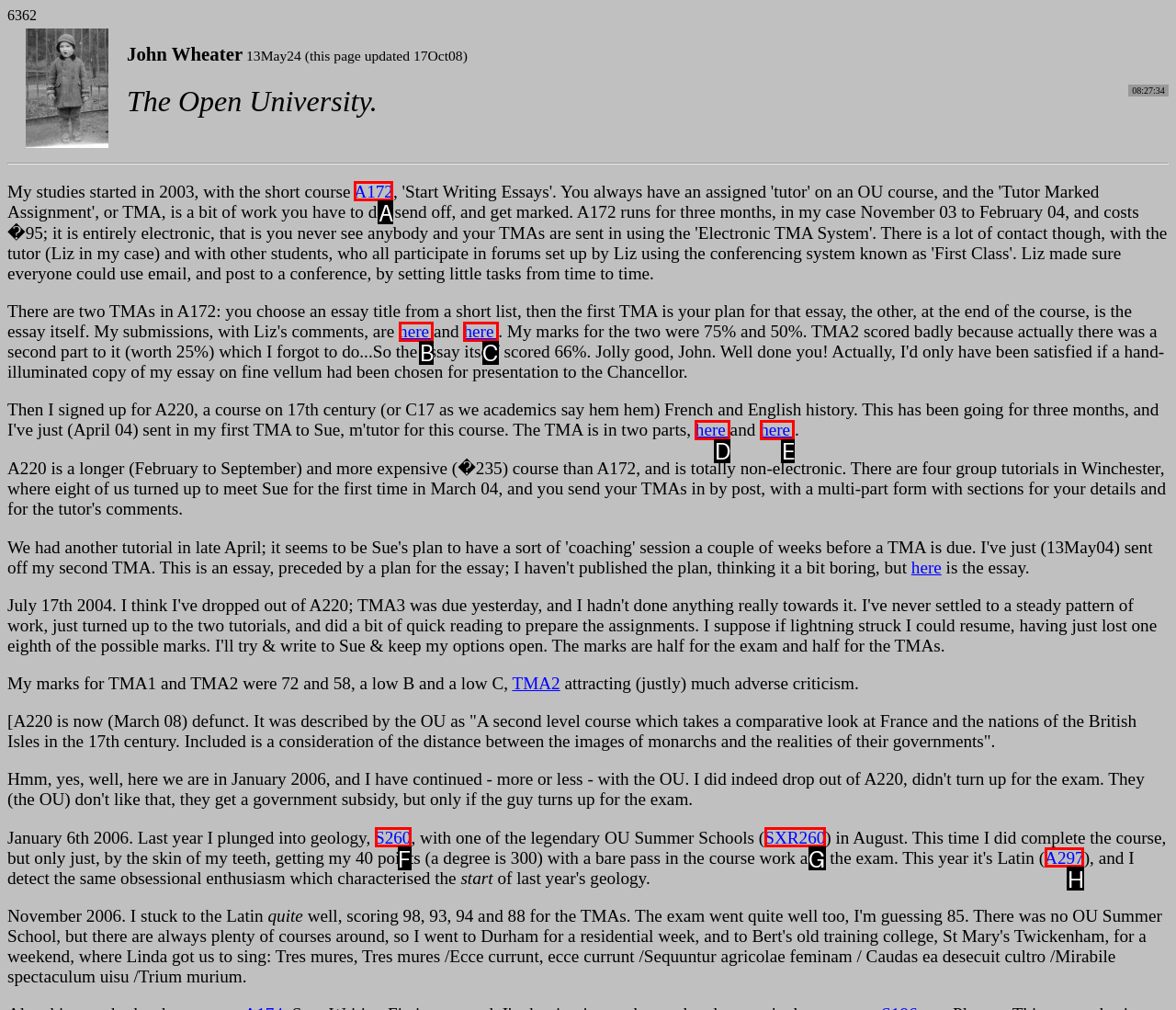Select the HTML element that needs to be clicked to perform the task: Click the link to A172. Reply with the letter of the chosen option.

A